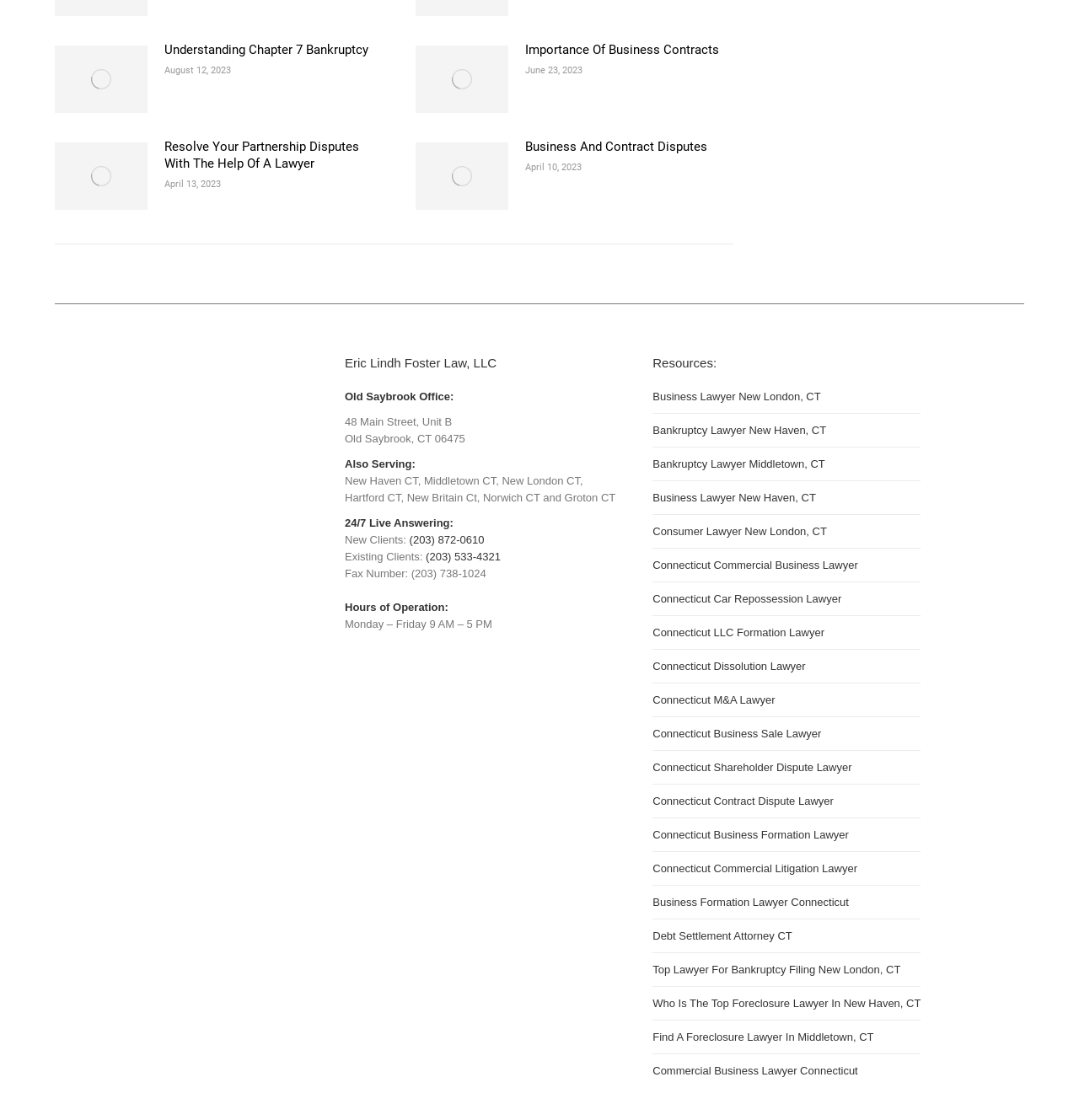Please identify the bounding box coordinates of the element's region that needs to be clicked to fulfill the following instruction: "Click the 'Connecticut Business Sale Lawyer' link". The bounding box coordinates should consist of four float numbers between 0 and 1, i.e., [left, top, right, bottom].

[0.605, 0.648, 0.761, 0.663]